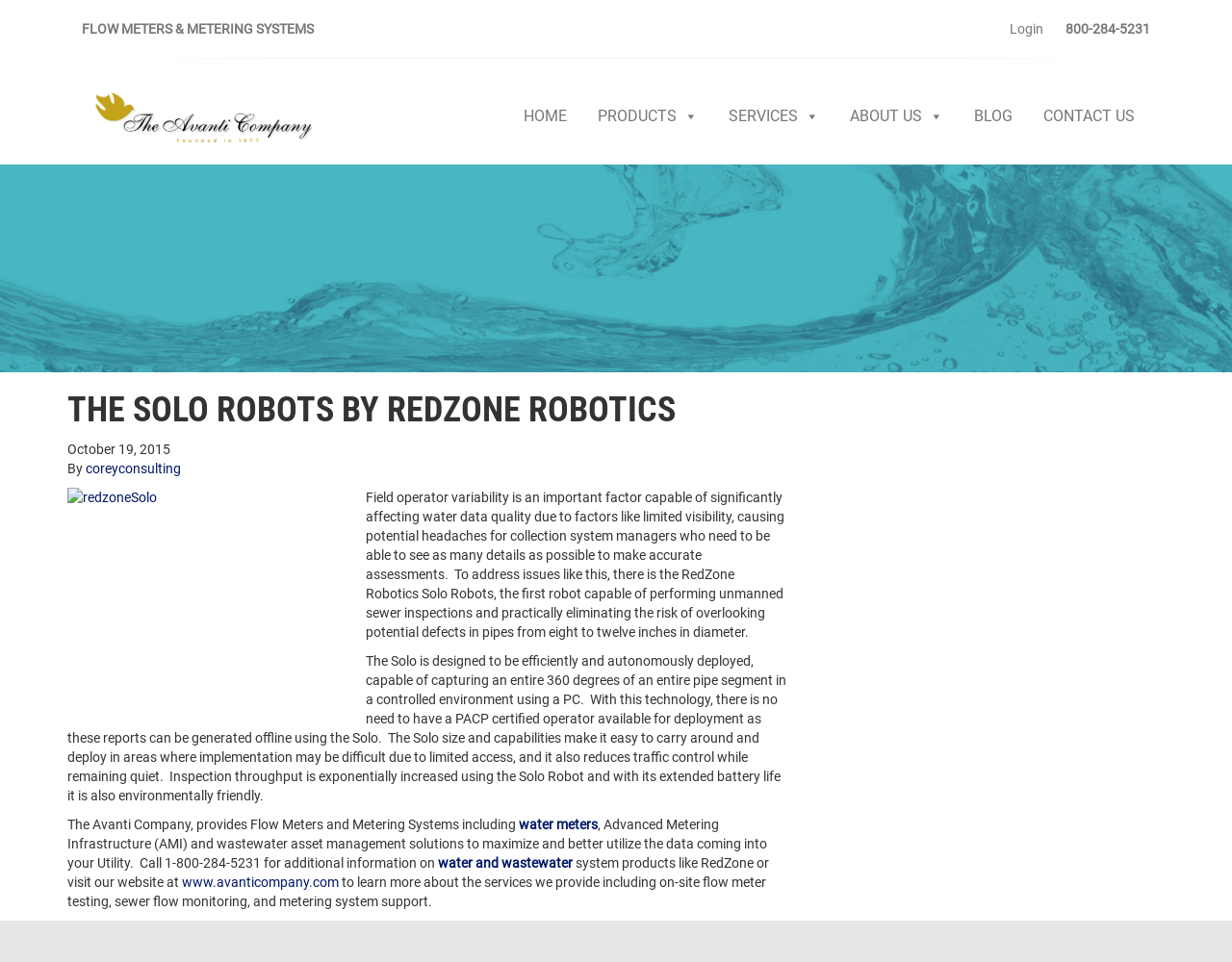Please identify the bounding box coordinates of the element's region that I should click in order to complete the following instruction: "Visit the 'www.avanticompany.com' website". The bounding box coordinates consist of four float numbers between 0 and 1, i.e., [left, top, right, bottom].

[0.148, 0.909, 0.275, 0.925]